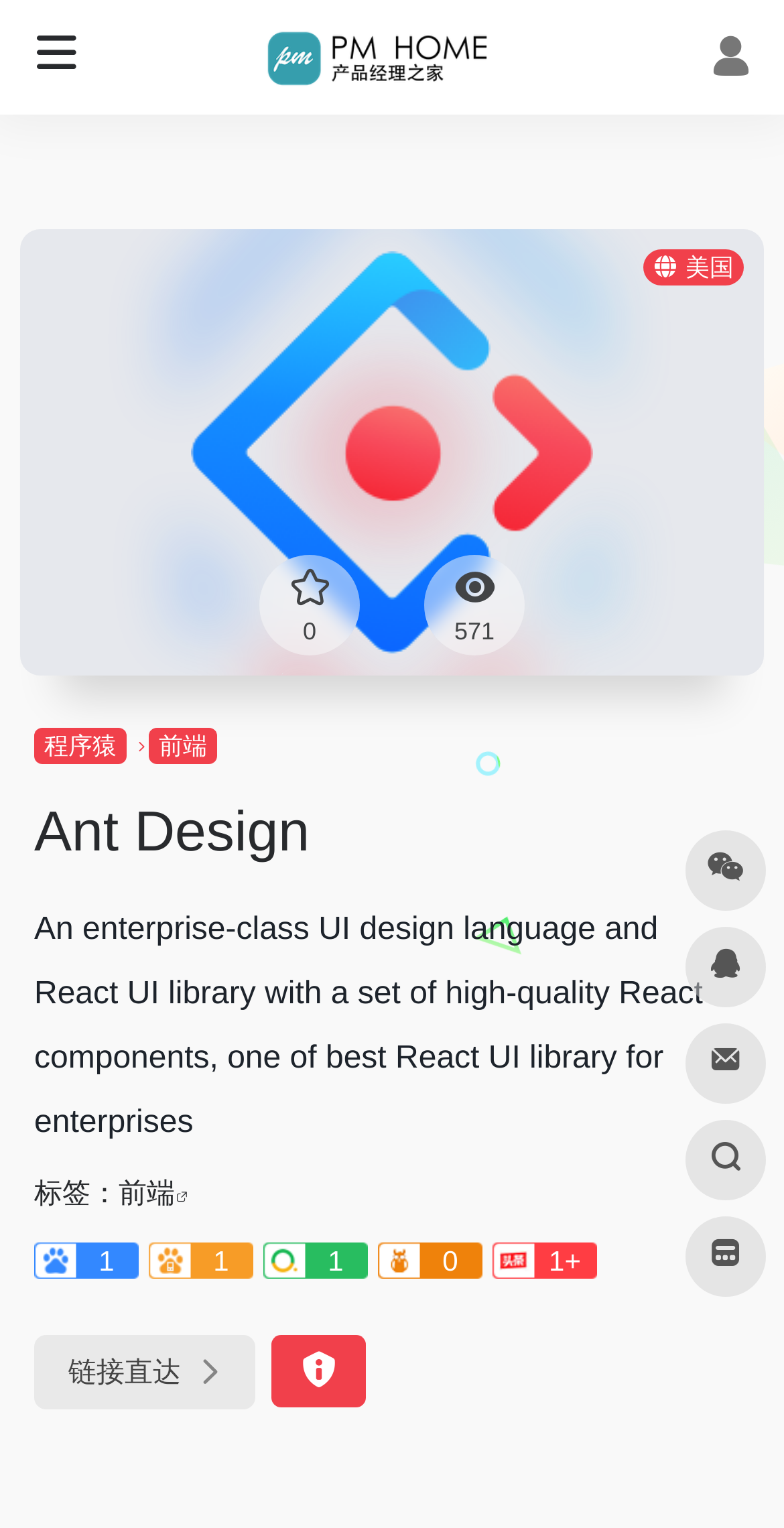Write a detailed summary of the webpage, including text, images, and layout.

The webpage appears to be the homepage of Ant Design, a UI design language and React UI library. At the top, there is a prominent logo with the text "Ant Design" and an image of a house, which is likely the PM HOME logo. Below the logo, there are several icons and links, including a search icon, a bell icon, and a link to the PM HOME page.

On the left side of the page, there is a vertical menu with several links, including "程序猿" (programmer), "前端" (front-end), and others. Above the menu, there is a heading that reads "Ant Design" in large font.

In the main content area, there is a brief description of Ant Design, which is an enterprise-class UI design language and React UI library with high-quality React components. Below the description, there are several tags, including "前端" (front-end), and a series of links with numbers, such as "1", "1", and "1+".

At the bottom of the page, there are several links, including "链接直达" (direct link) and a series of icons, including a download icon, a share icon, and others.

Throughout the page, there are several images, including logos, icons, and decorative elements. The overall layout is organized, with clear headings and concise text.